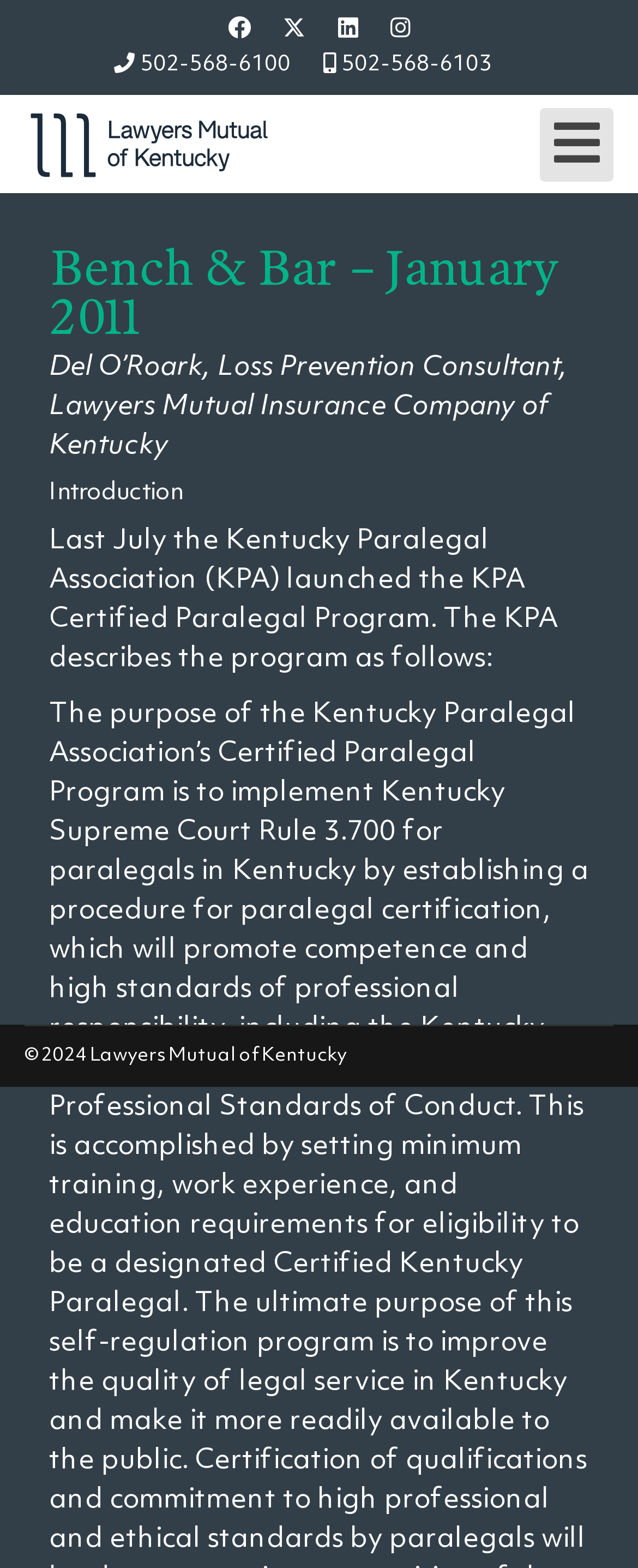Kindly determine the bounding box coordinates for the clickable area to achieve the given instruction: "Call 502-568-6100".

[0.219, 0.034, 0.455, 0.048]